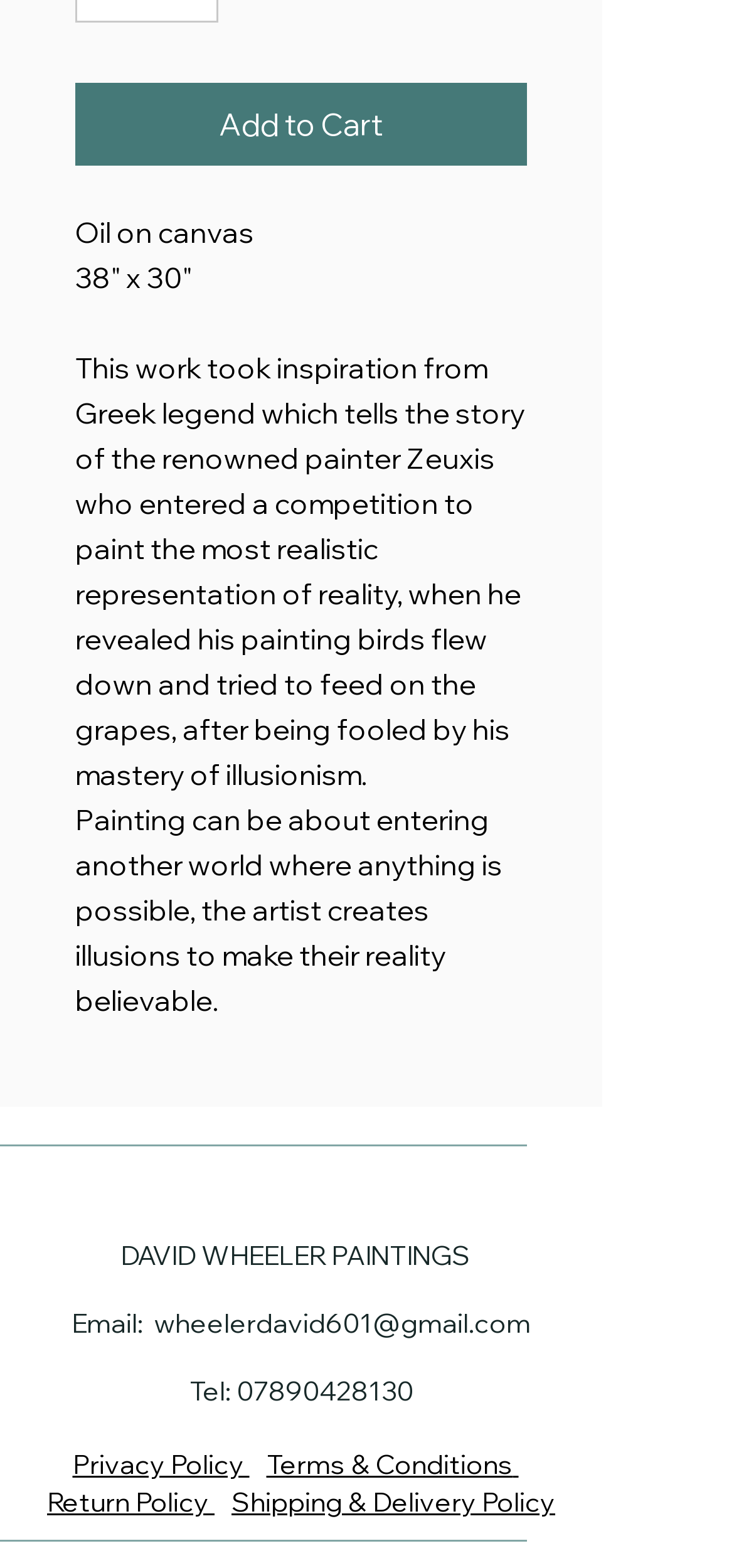Please find the bounding box for the UI component described as follows: "Buy Now".

None